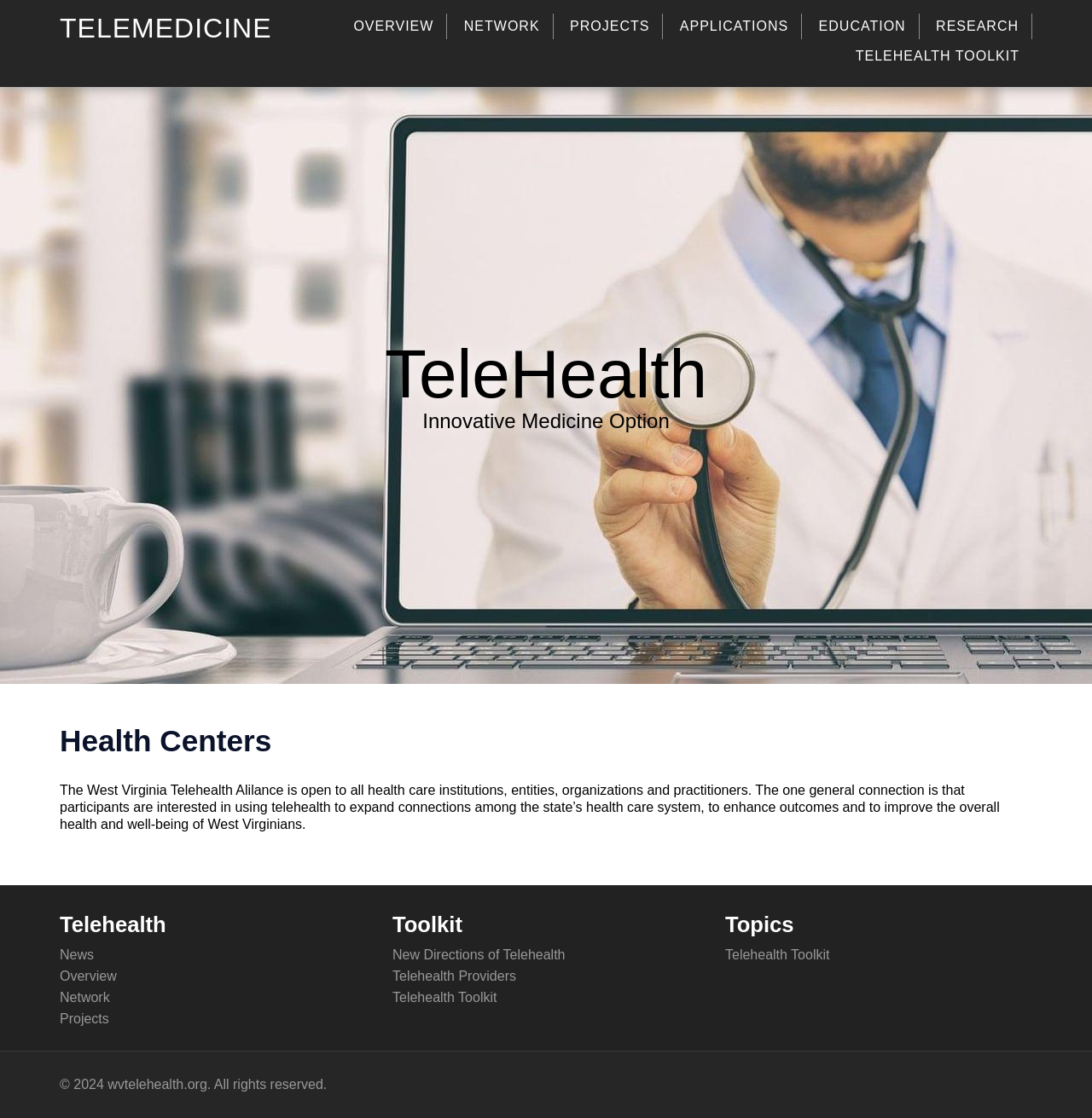Locate the bounding box coordinates of the area where you should click to accomplish the instruction: "Click on TELEMEDICINE".

[0.055, 0.011, 0.249, 0.039]